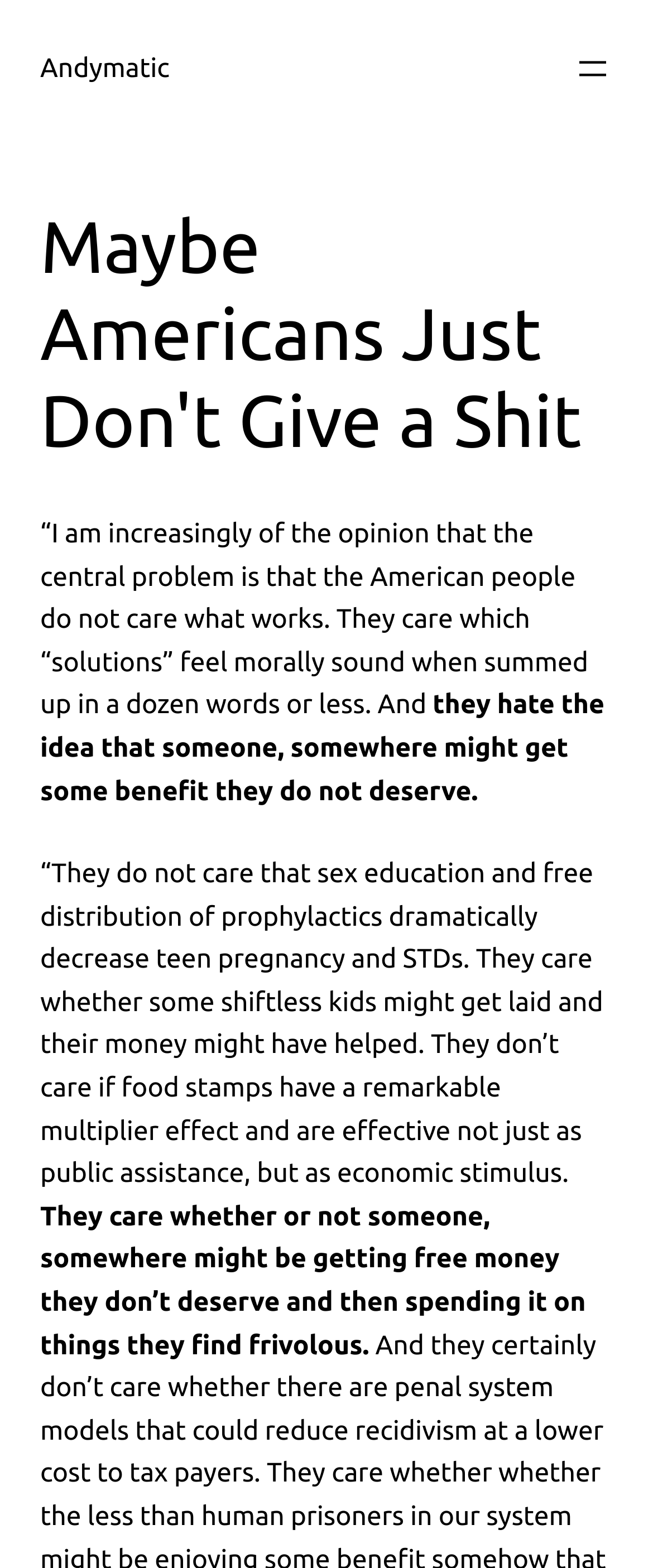Please give a concise answer to this question using a single word or phrase: 
How many paragraphs are in the article?

4